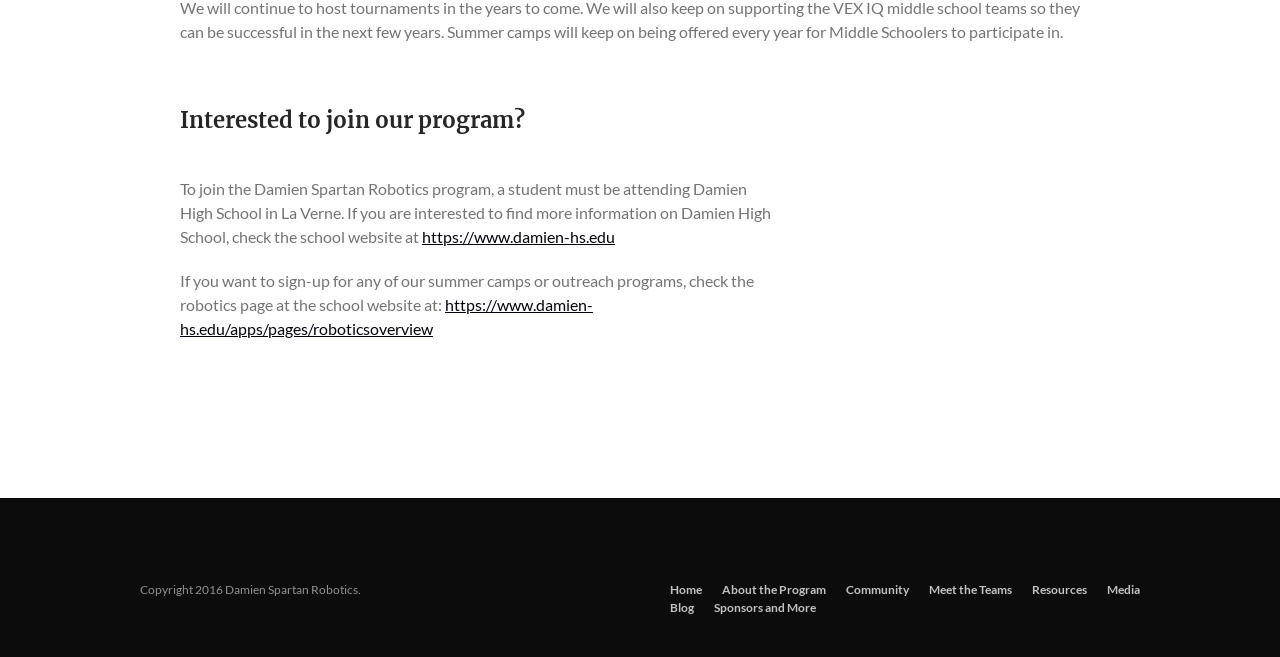Answer with a single word or phrase: 
How many links are there in the footer section?

8